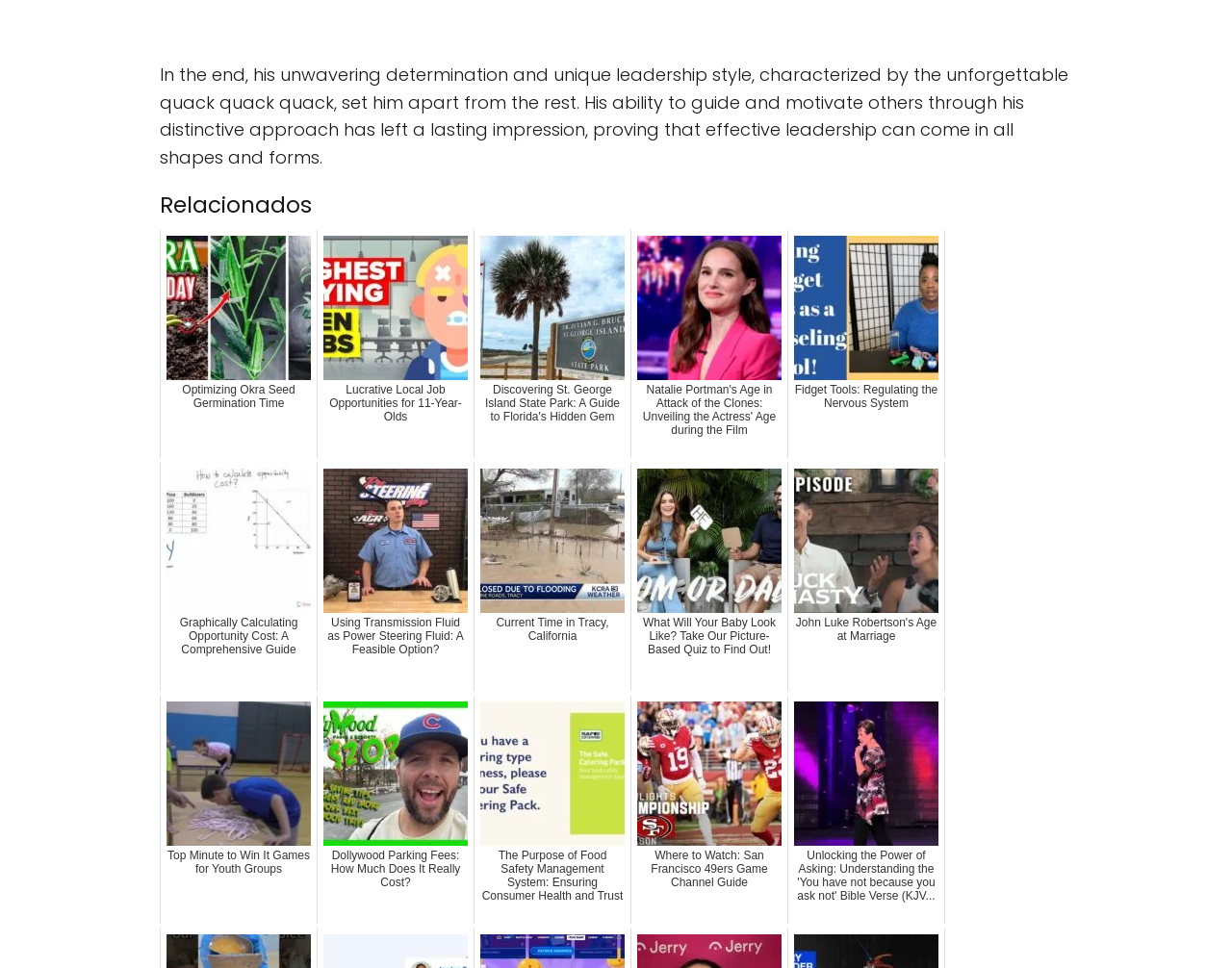Please determine the bounding box coordinates of the element's region to click in order to carry out the following instruction: "Learn about Lucrative Local Job Opportunities for 11-Year-Olds". The coordinates should be four float numbers between 0 and 1, i.e., [left, top, right, bottom].

[0.257, 0.237, 0.385, 0.473]